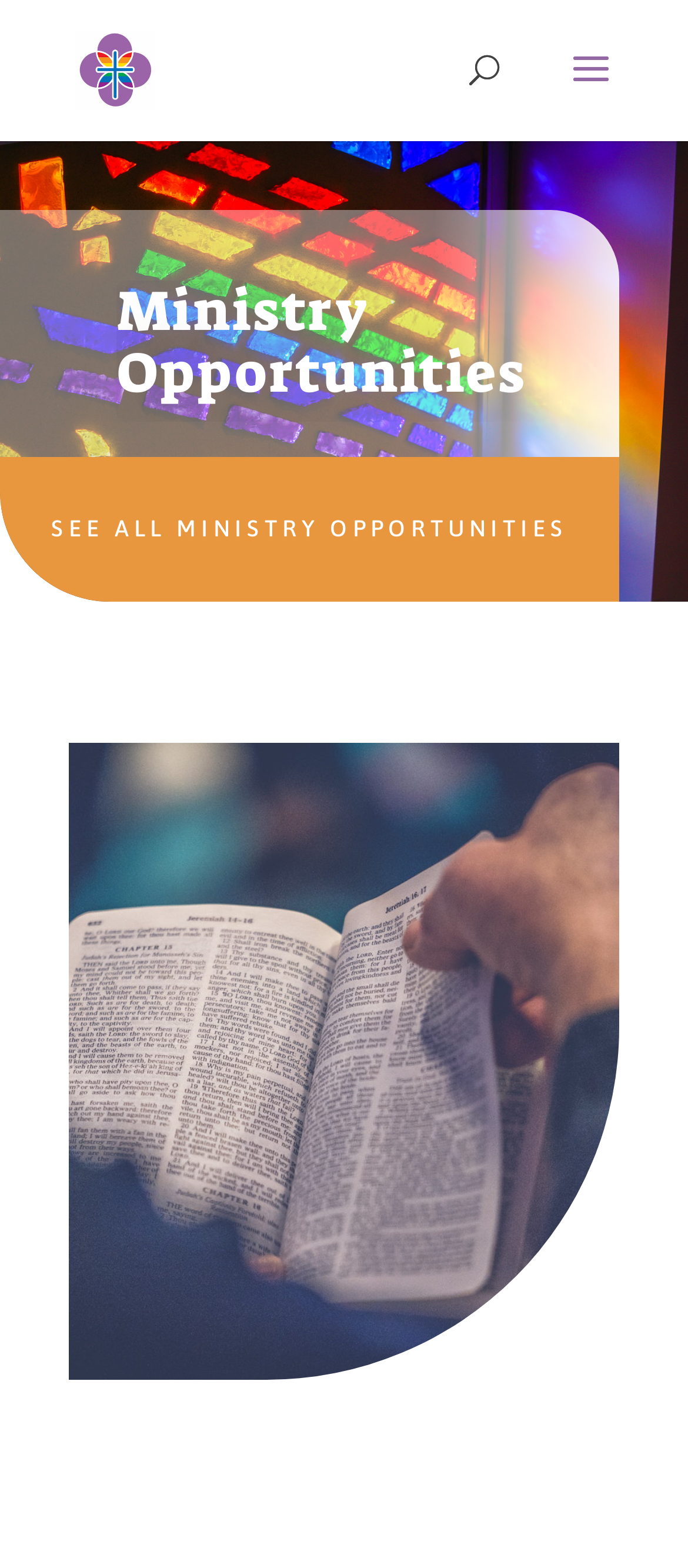Please provide a detailed answer to the question below based on the screenshot: 
Is there a search function on this webpage?

The presence of a search bar at the top of the webpage, although it's empty, indicates that users can search for specific ministry opportunities or related content.